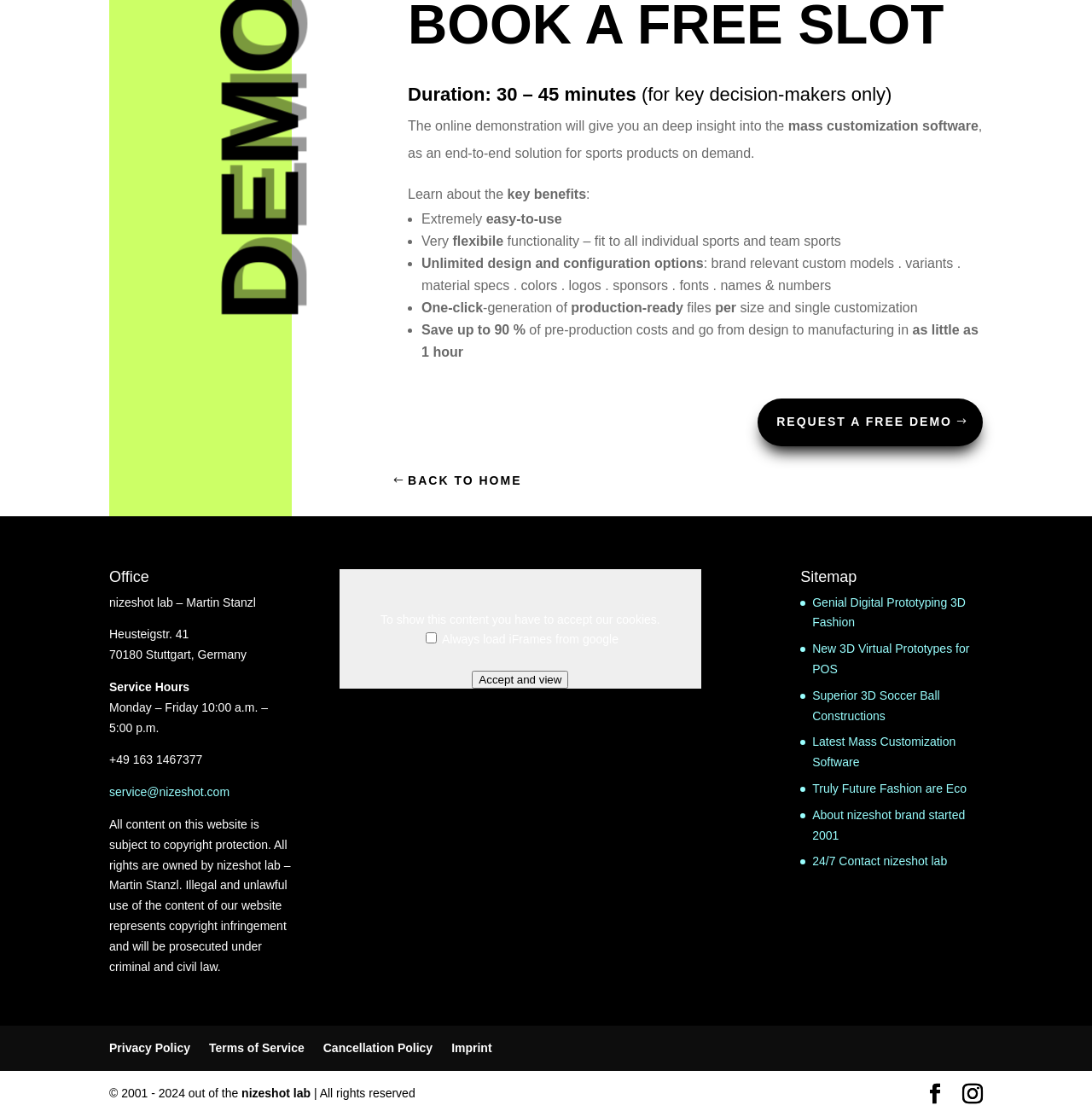Please specify the bounding box coordinates of the clickable region necessary for completing the following instruction: "Send an email to info@dominicbenhura.com". The coordinates must consist of four float numbers between 0 and 1, i.e., [left, top, right, bottom].

None